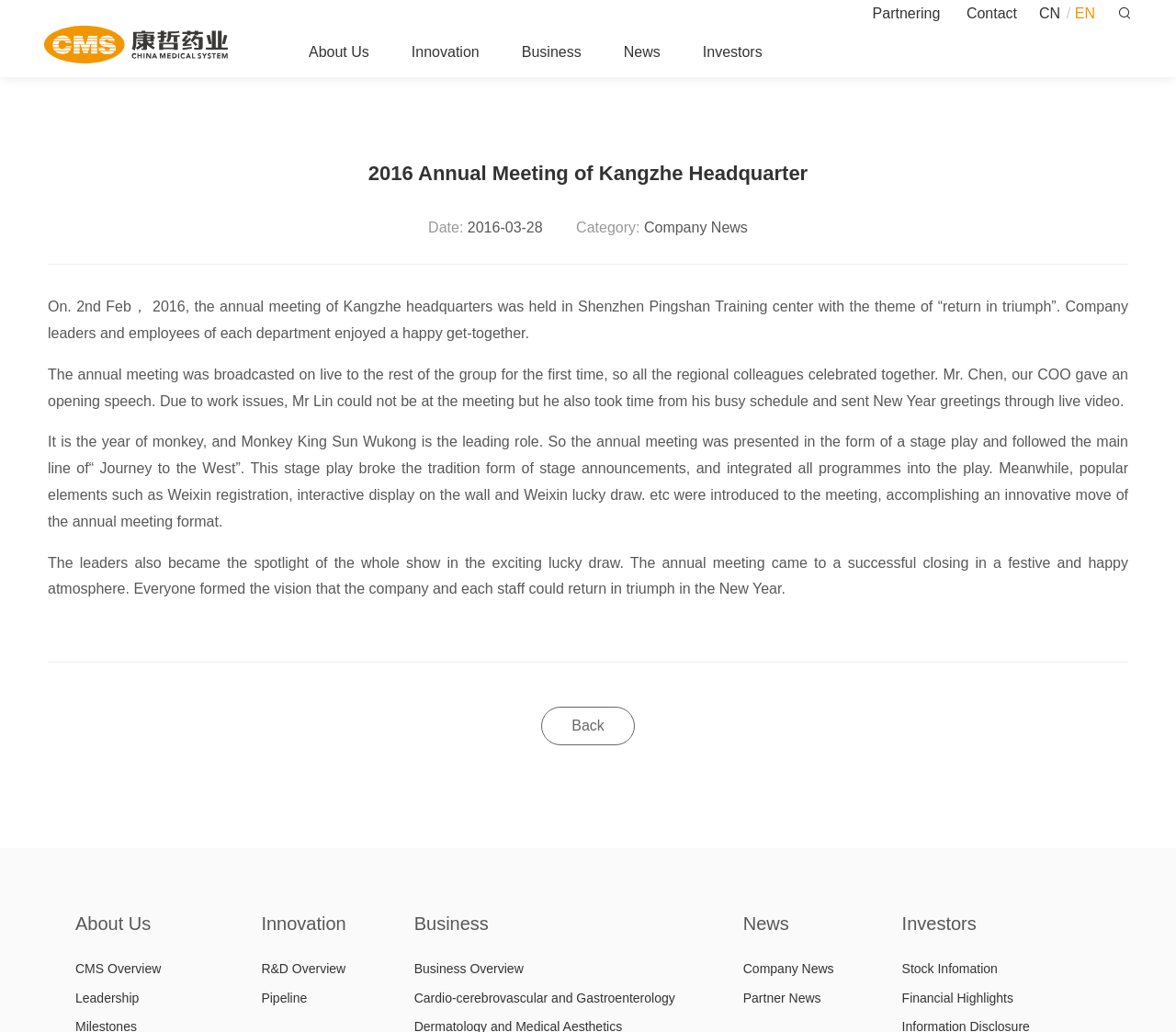What is the category of the news?
Utilize the information in the image to give a detailed answer to the question.

I found the answer by looking at the description list term 'Category:' and its corresponding description list detail, which is 'Company News'.